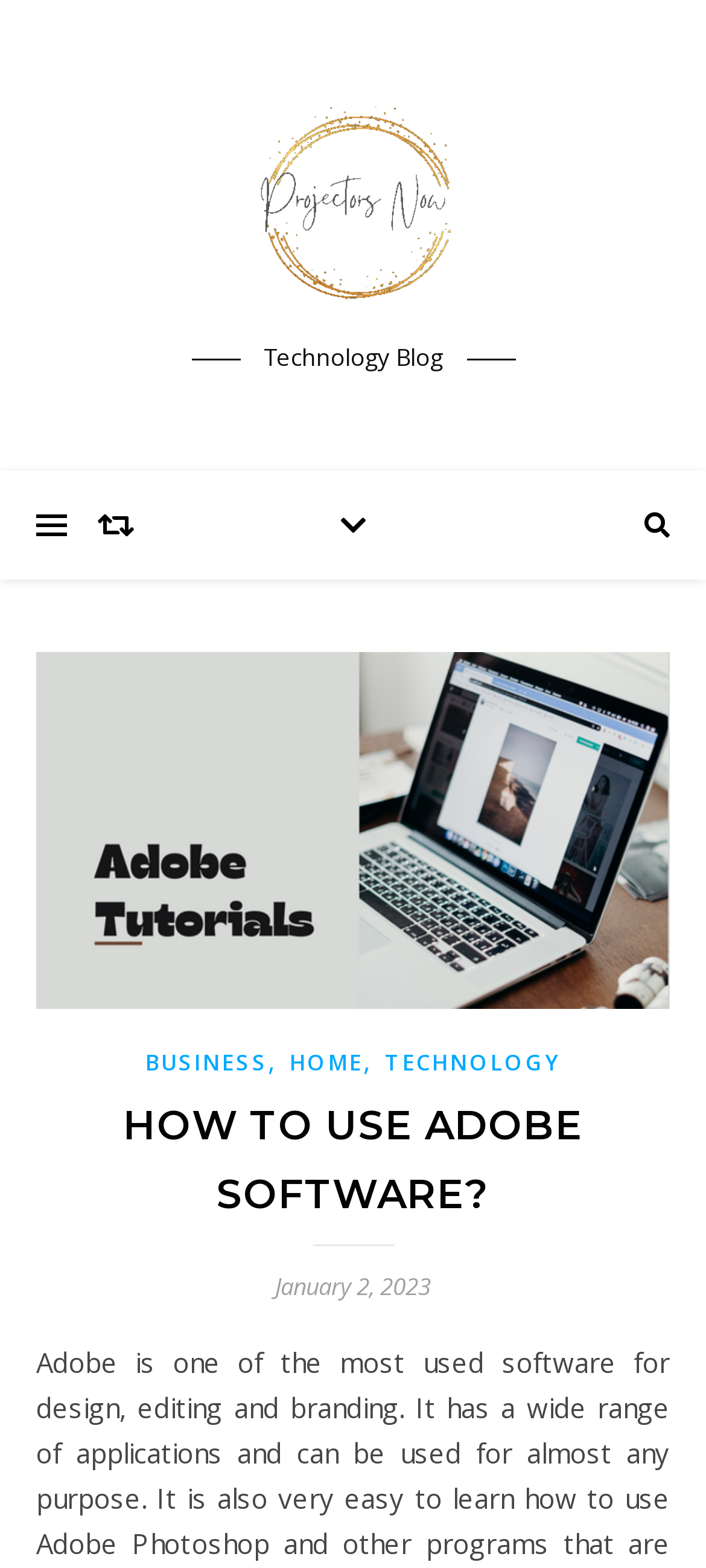Please identify and generate the text content of the webpage's main heading.

HOW TO USE ADOBE SOFTWARE?